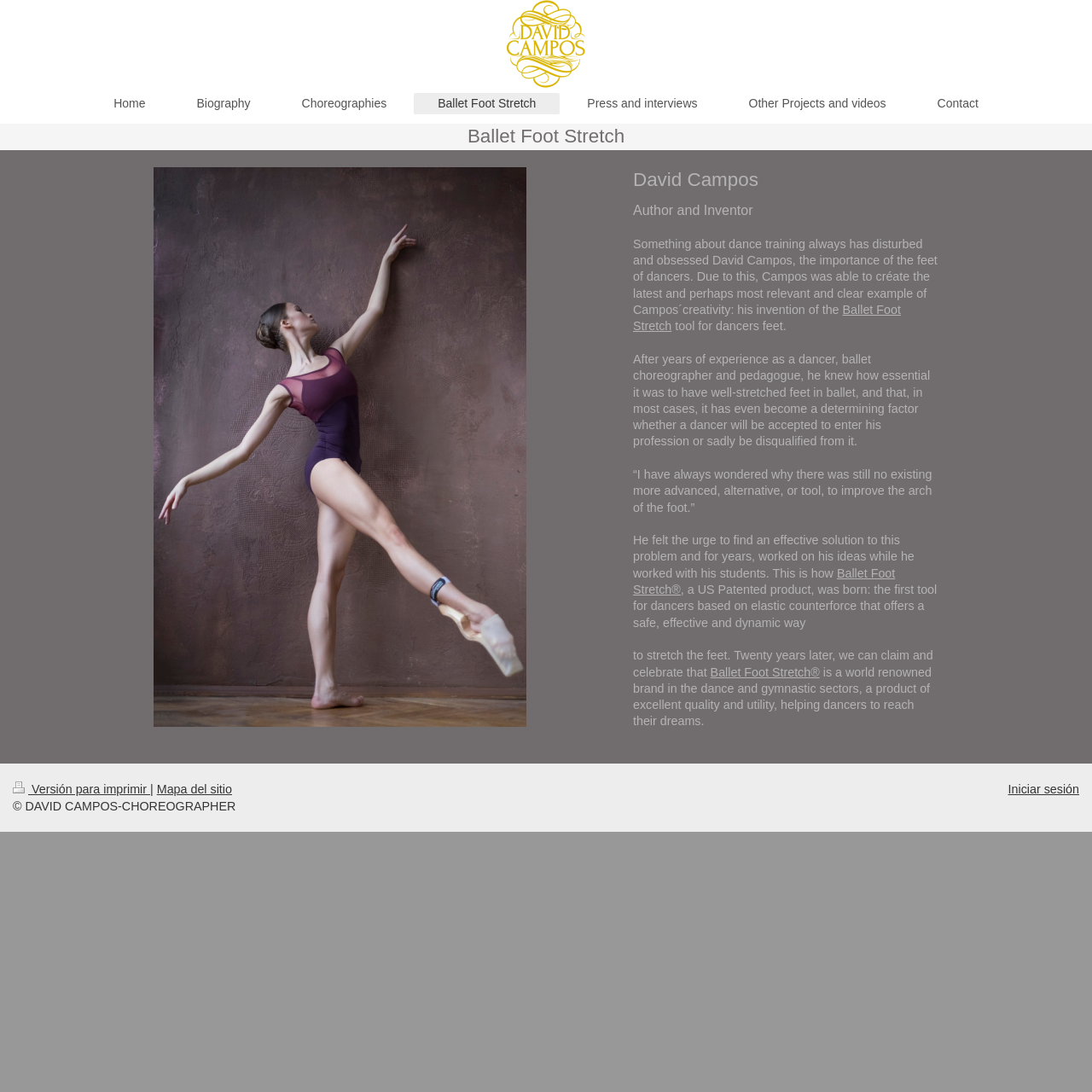Kindly determine the bounding box coordinates for the area that needs to be clicked to execute this instruction: "Contact David Campos".

[0.836, 0.085, 0.918, 0.104]